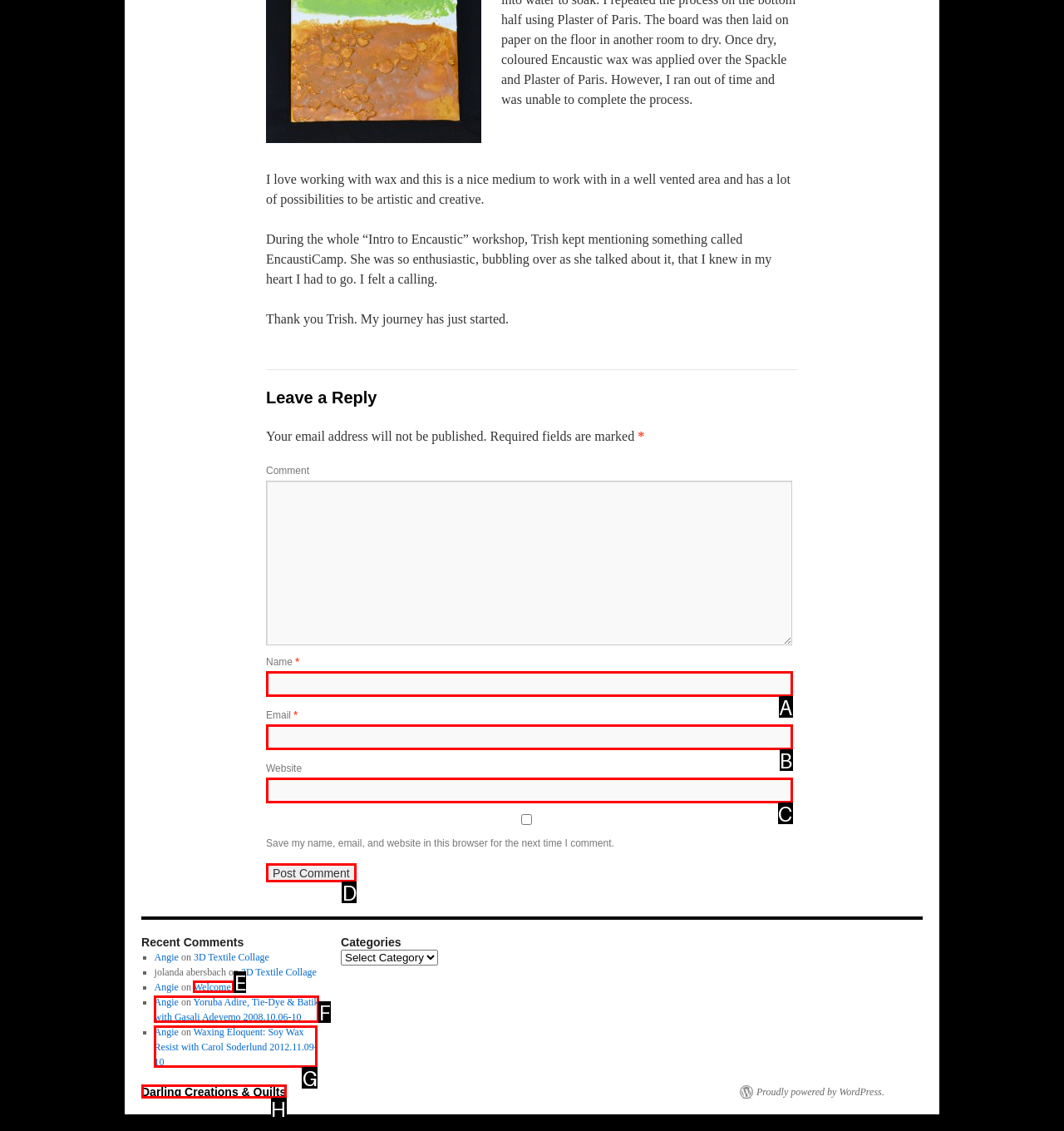Choose the HTML element that corresponds to the description: parent_node: Name * name="author"
Provide the answer by selecting the letter from the given choices.

A